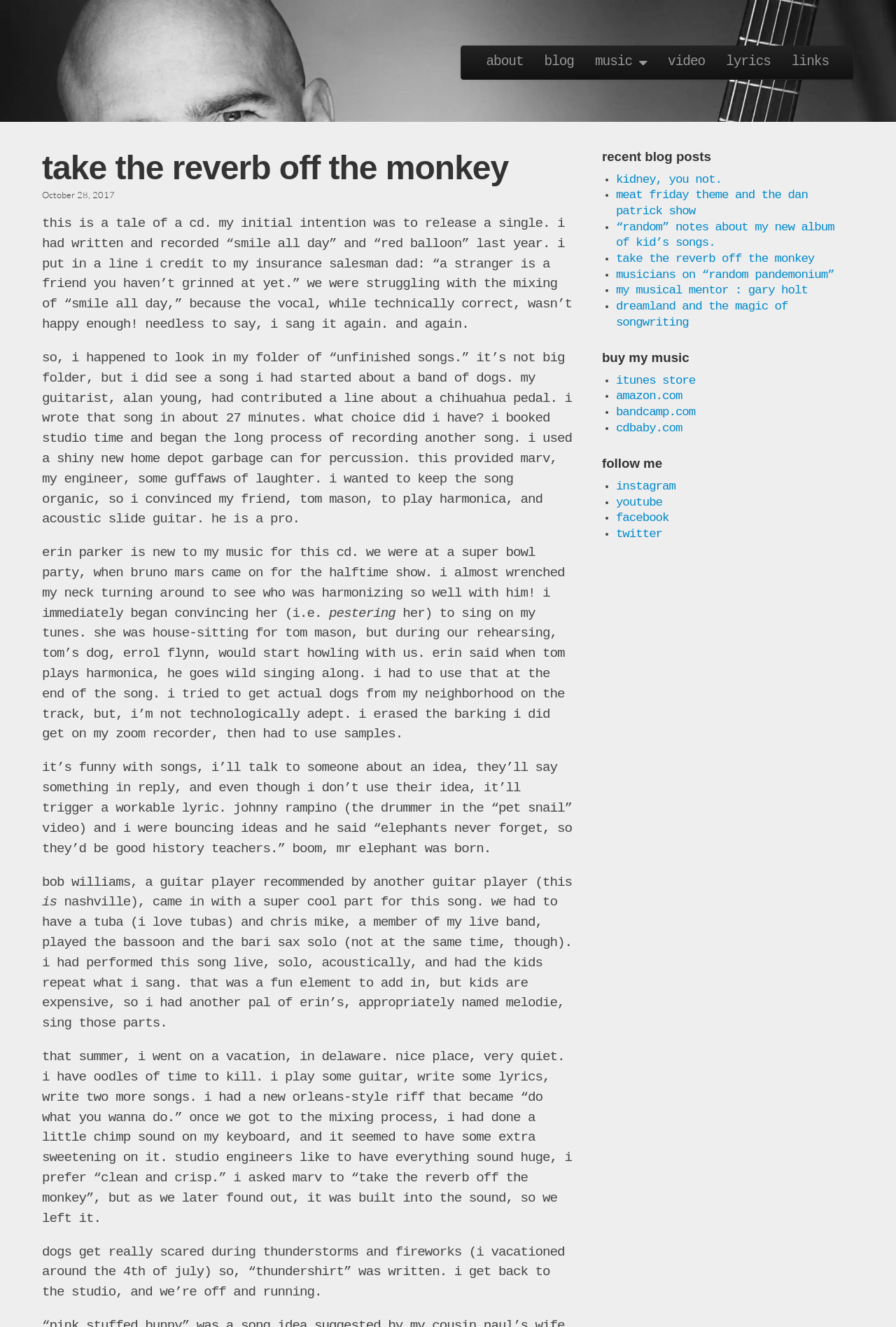Locate the bounding box coordinates of the UI element described by: "itunes store". Provide the coordinates as four float numbers between 0 and 1, formatted as [left, top, right, bottom].

[0.687, 0.281, 0.776, 0.292]